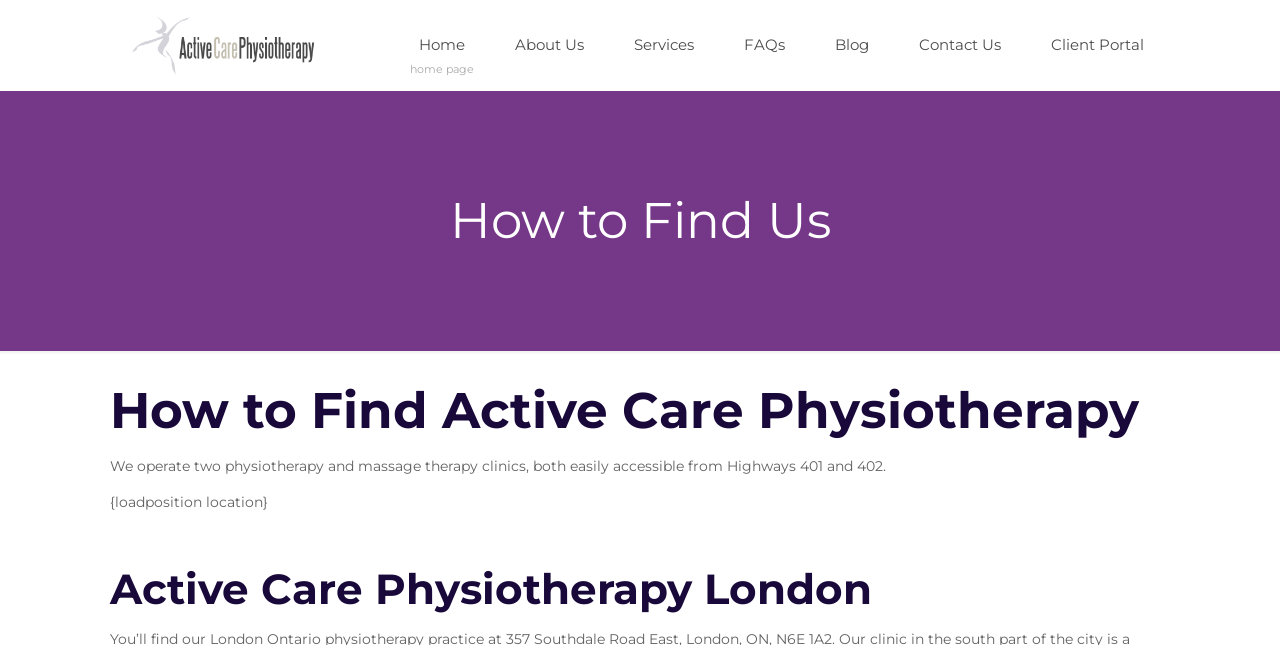What is the name of the physiotherapy clinic?
Kindly offer a comprehensive and detailed response to the question.

I found the answer by looking at the heading 'How to Find Active Care Physiotherapy' and the link 'Home home page' which suggests that the webpage is about a physiotherapy clinic called Active Care Physiotherapy.